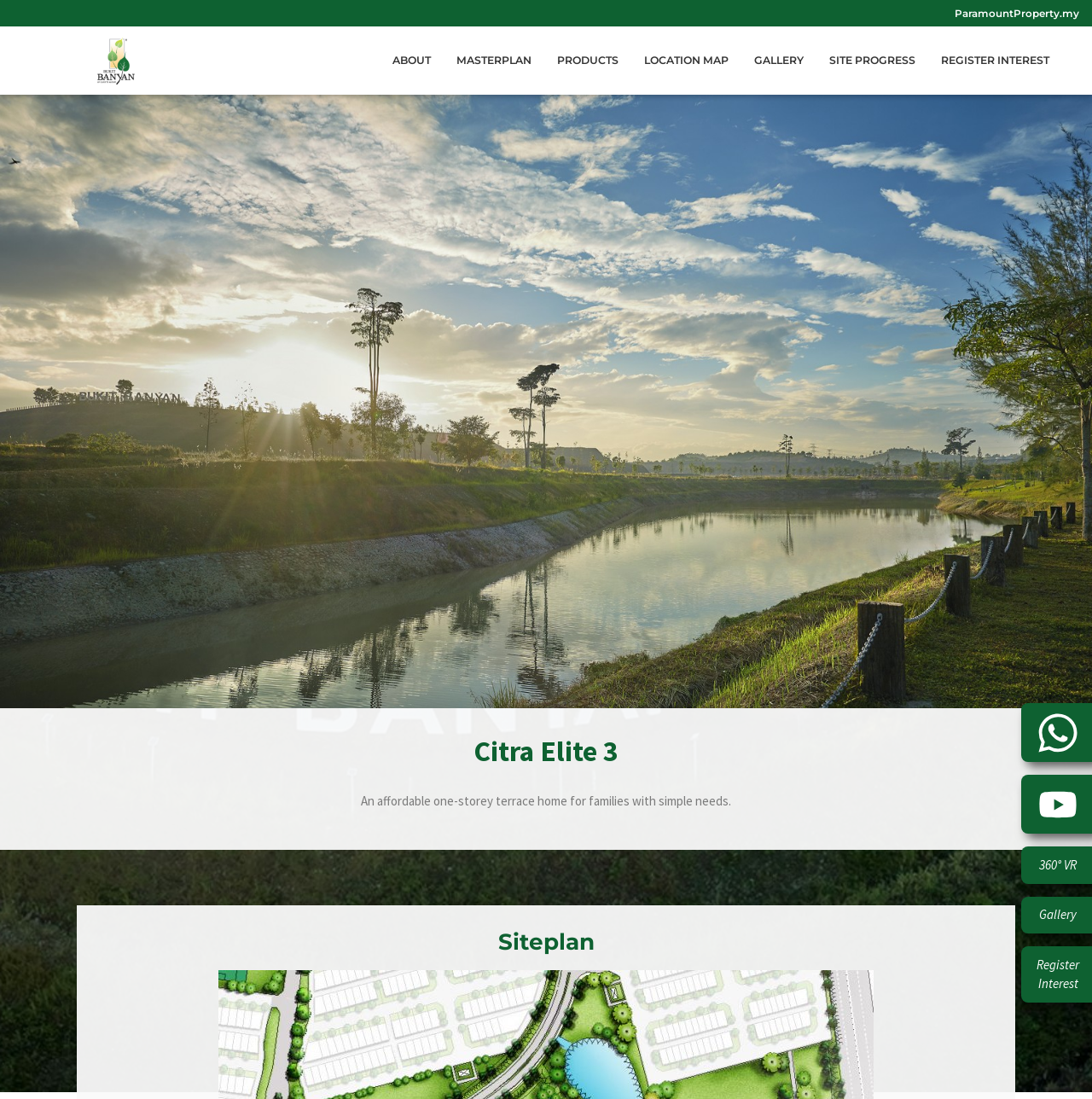Provide the bounding box coordinates in the format (top-left x, top-left y, bottom-right x, bottom-right y). All values are floating point numbers between 0 and 1. Determine the bounding box coordinate of the UI element described as: USRA

None